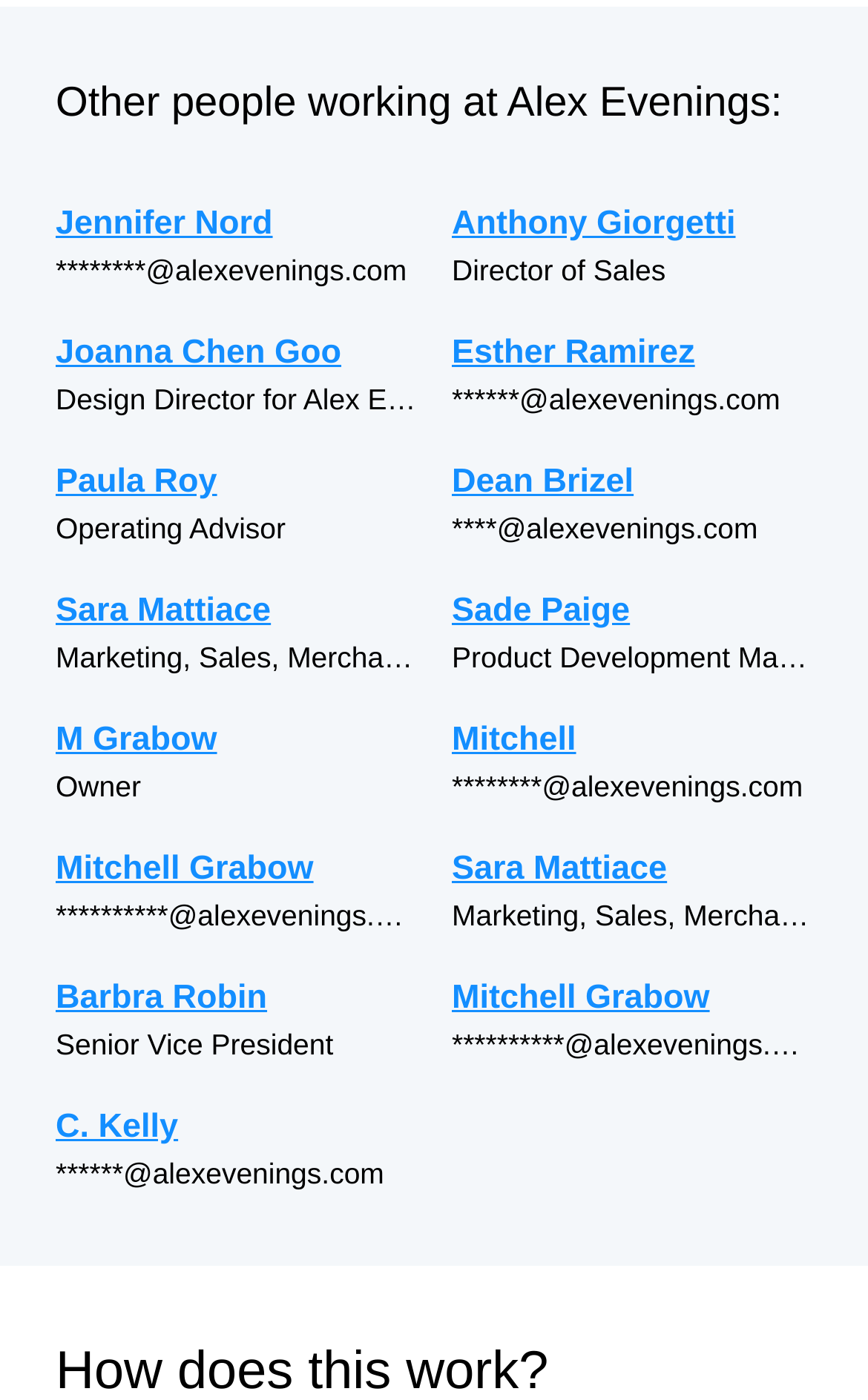Extract the bounding box coordinates of the UI element described by: "C. Kelly". The coordinates should include four float numbers ranging from 0 to 1, e.g., [left, top, right, bottom].

[0.064, 0.786, 0.479, 0.823]